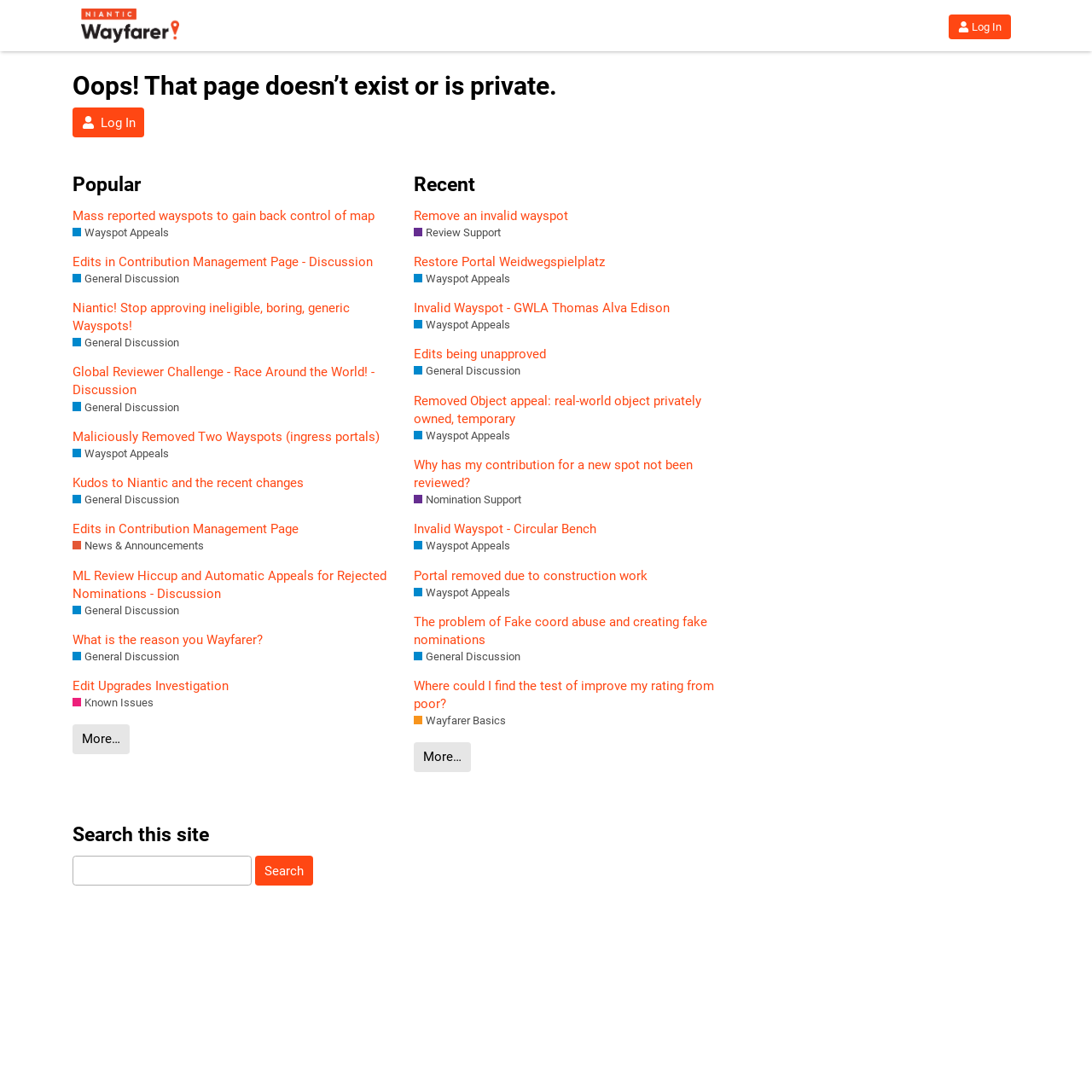Determine the bounding box coordinates in the format (top-left x, top-left y, bottom-right x, bottom-right y). Ensure all values are floating point numbers between 0 and 1. Identify the bounding box of the UI element described by: Invalid Wayspot - Circular Bench

[0.379, 0.477, 0.676, 0.493]